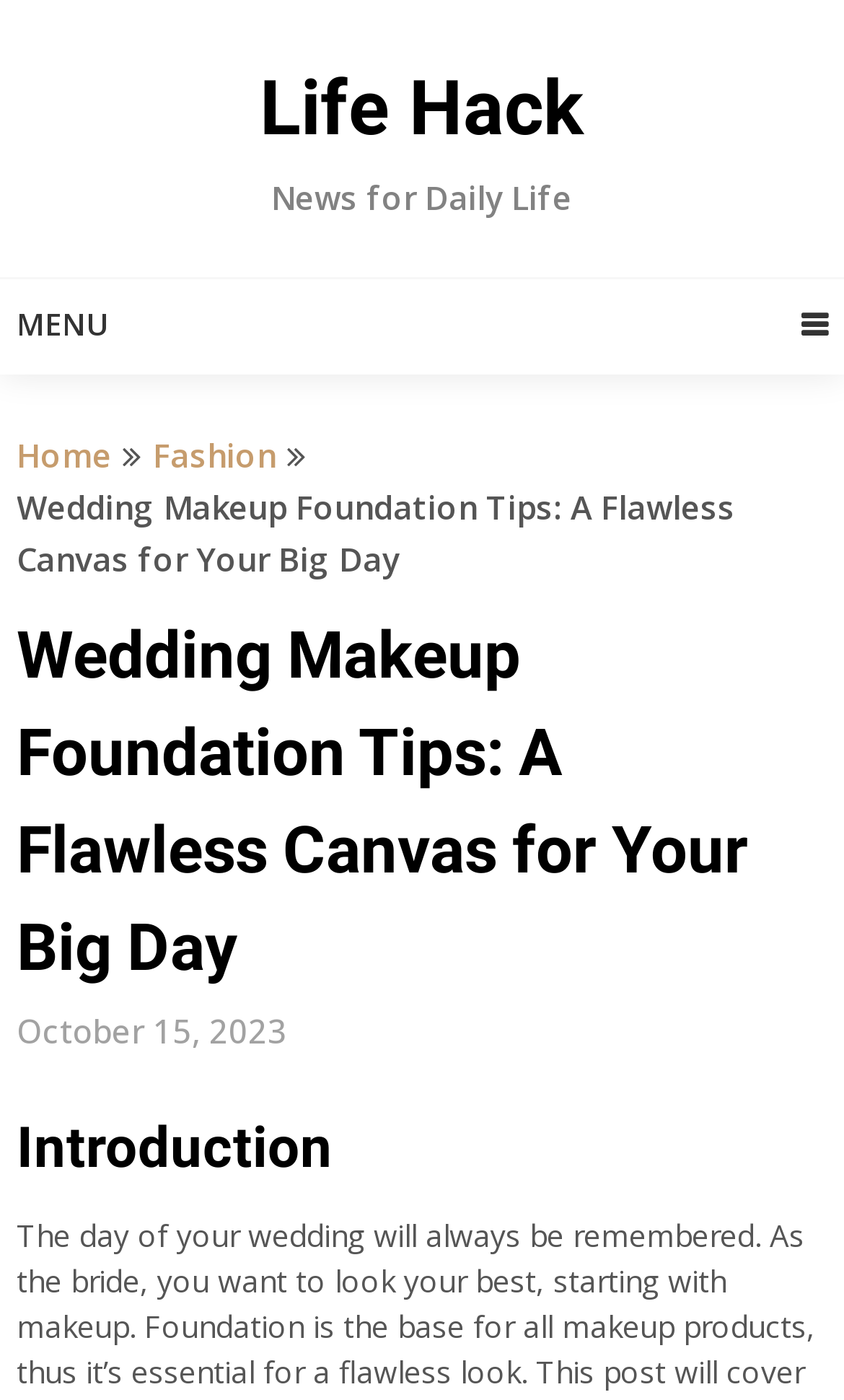Using the description "Life Hack", locate and provide the bounding box of the UI element.

[0.308, 0.046, 0.692, 0.11]